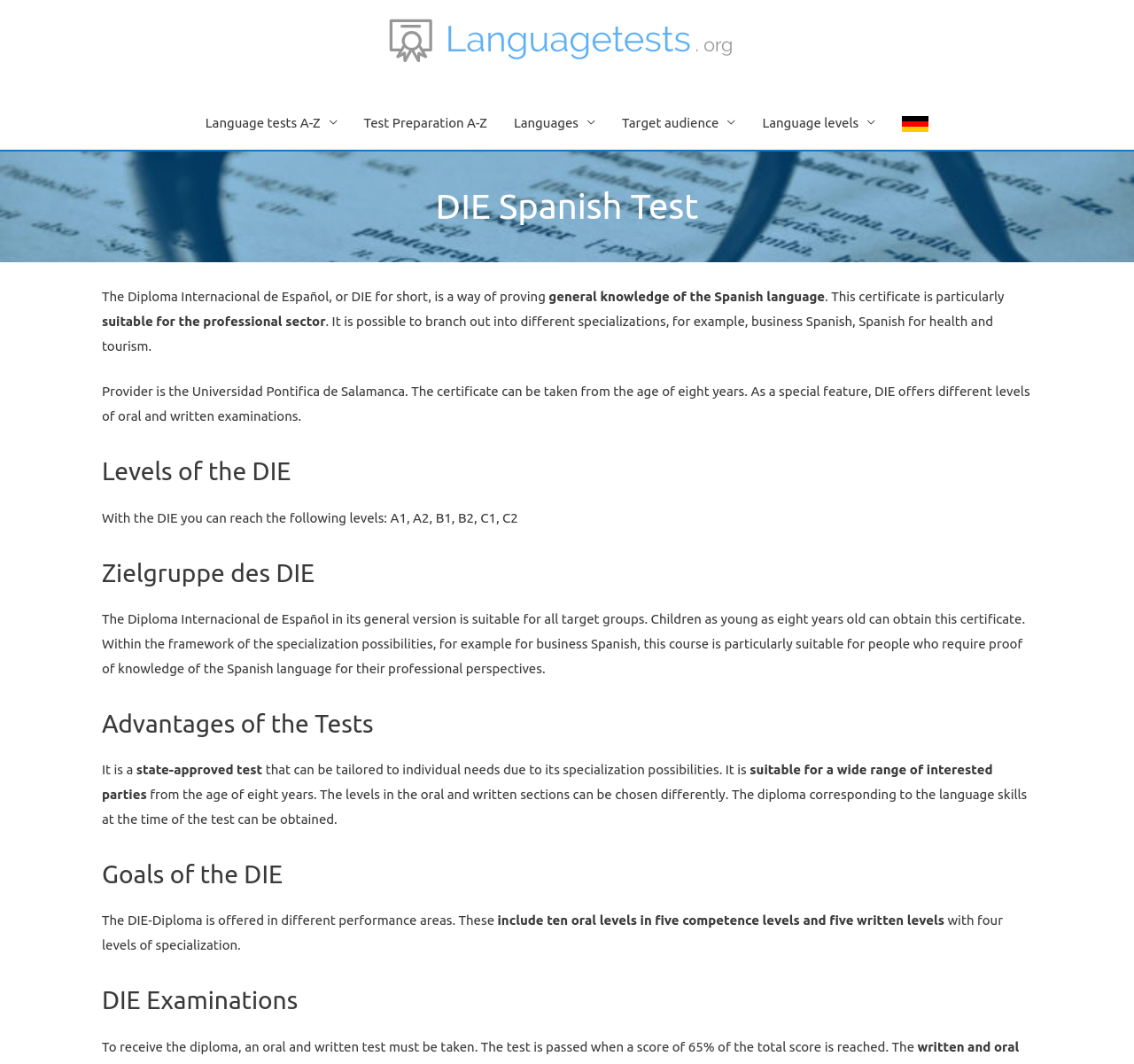Write a detailed summary of the webpage, including text, images, and layout.

The webpage is about the Diploma Internacional de Español (DIE), a certificate that proves general knowledge of the Spanish language, particularly suitable for the professional sector. 

At the top of the page, there is a navigation menu with links to language tests, test preparation, languages, target audience, and language levels. Below the navigation menu, there is a header image with the title "Cambridge Zertifikate Header". 

The main content of the page is divided into sections, each with a heading. The first section introduces the DIE, explaining that it is a way to prove general knowledge of the Spanish language and is suitable for the professional sector. 

Below this introduction, there are sections detailing the levels of the DIE, the target audience, advantages of the tests, goals of the DIE, and DIE examinations. Each section contains paragraphs of text explaining the relevant information. 

There are also several images on the page, including a logo image at the top and an image with a link to "Language Tests and Certificates" at the top right corner.